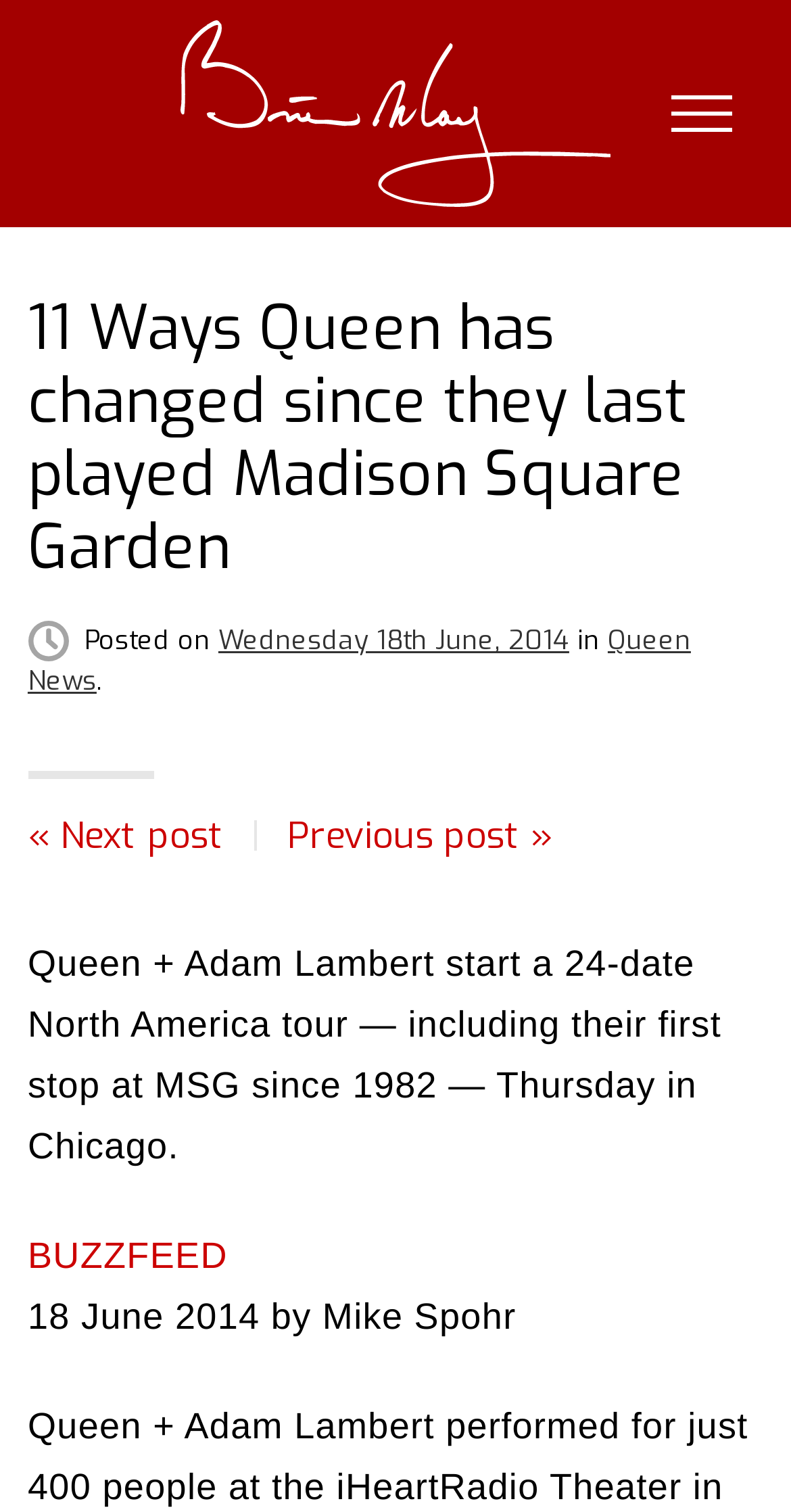Extract the text of the main heading from the webpage.

11 Ways Queen has changed since they last played Madison Square Garden